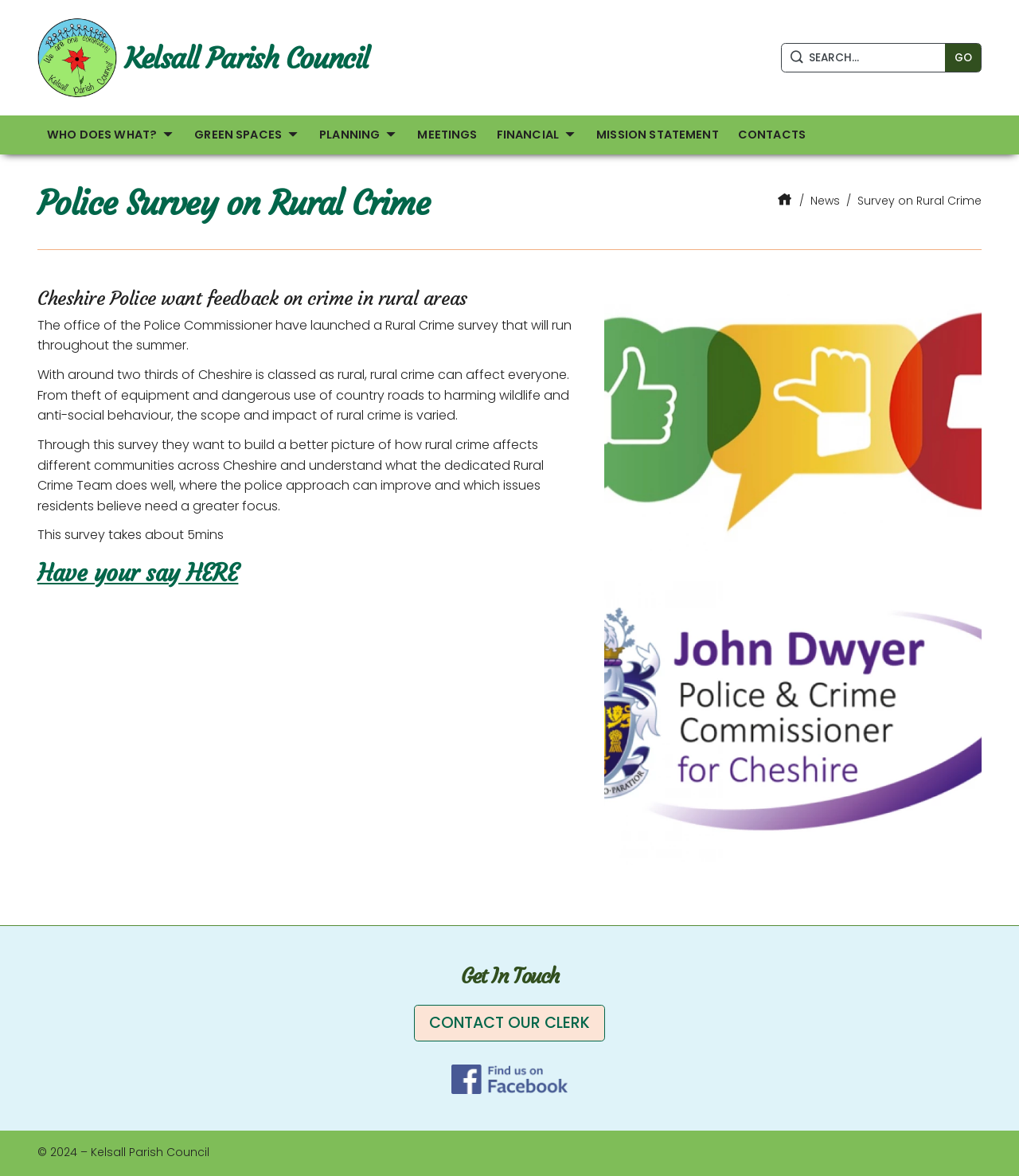Could you provide the bounding box coordinates for the portion of the screen to click to complete this instruction: "Visit Facebook"?

None